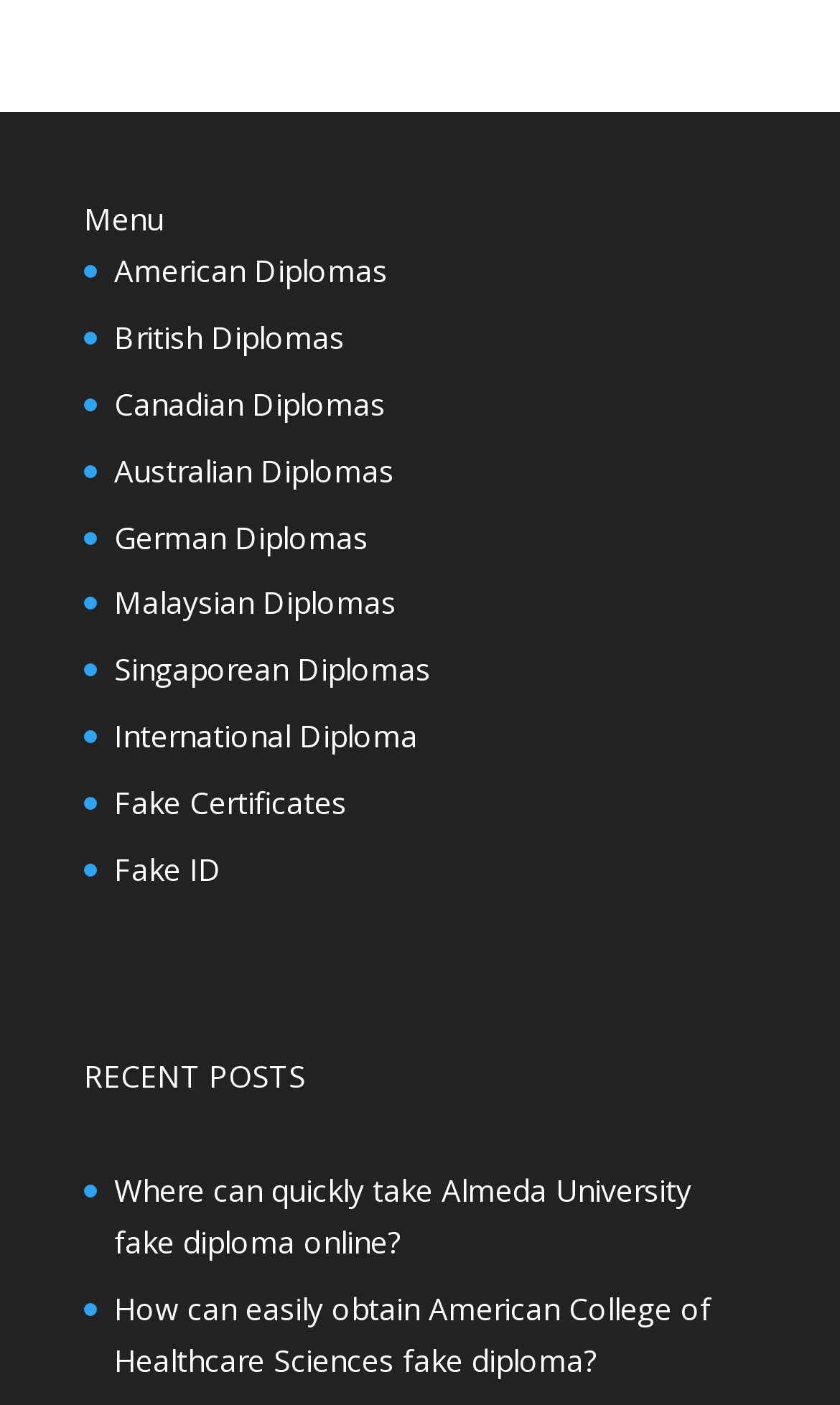Could you indicate the bounding box coordinates of the region to click in order to complete this instruction: "Click on American Diplomas".

[0.136, 0.178, 0.462, 0.208]